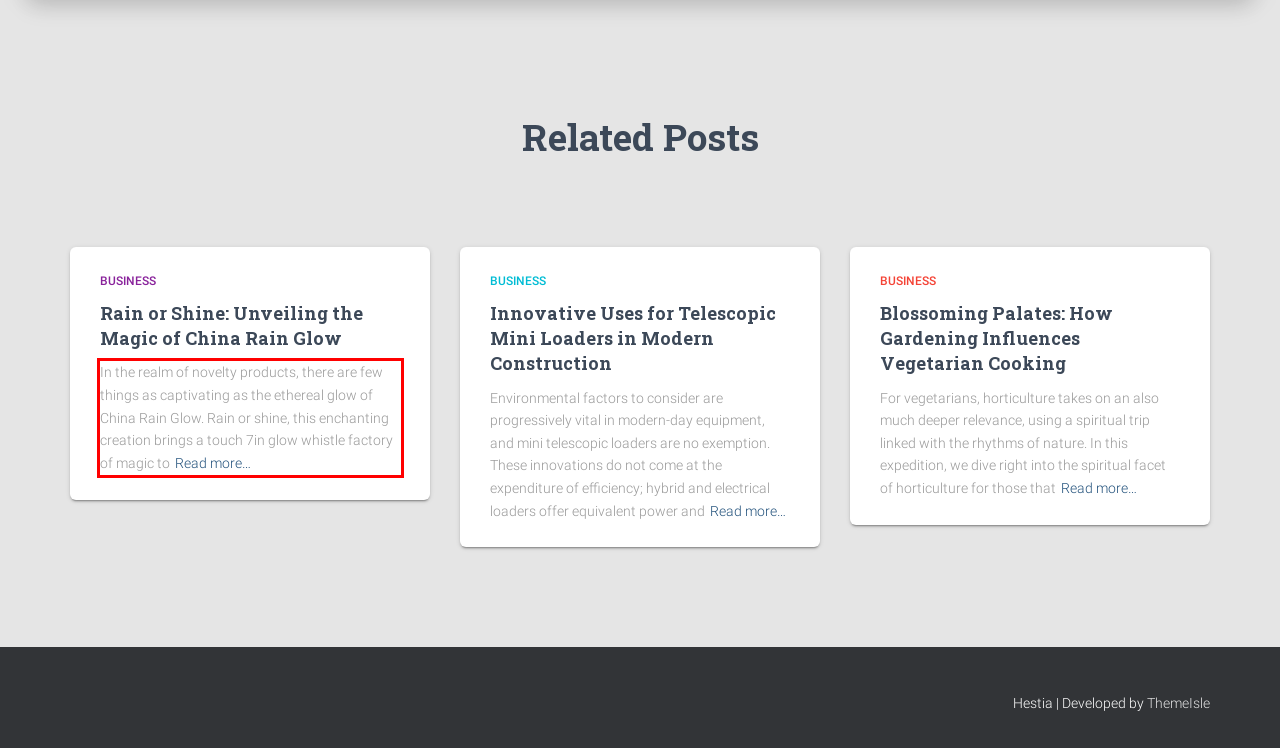Given the screenshot of the webpage, identify the red bounding box, and recognize the text content inside that red bounding box.

In the realm of novelty products, there are few things as captivating as the ethereal glow of China Rain Glow. Rain or shine, this enchanting creation brings a touch 7in glow whistle factory of magic toRead more…